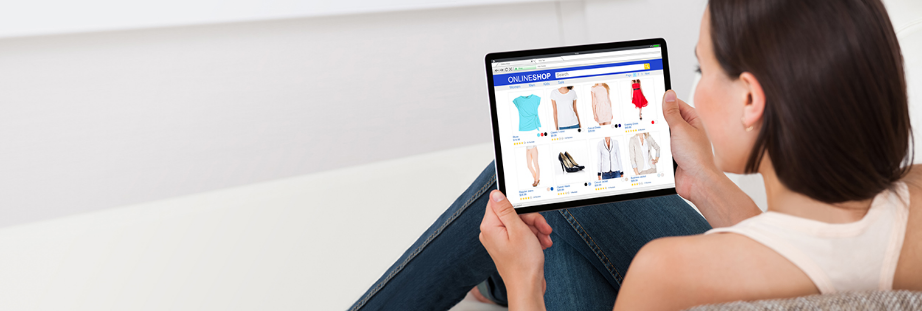What type of products are displayed on the tablet?
Provide a detailed and well-explained answer to the question.

The tablet screen showcases a variety of clothing items, including tops, dresses, and shoes, all laid out in an appealing grid format, suggesting that the woman is browsing through an online clothing store.